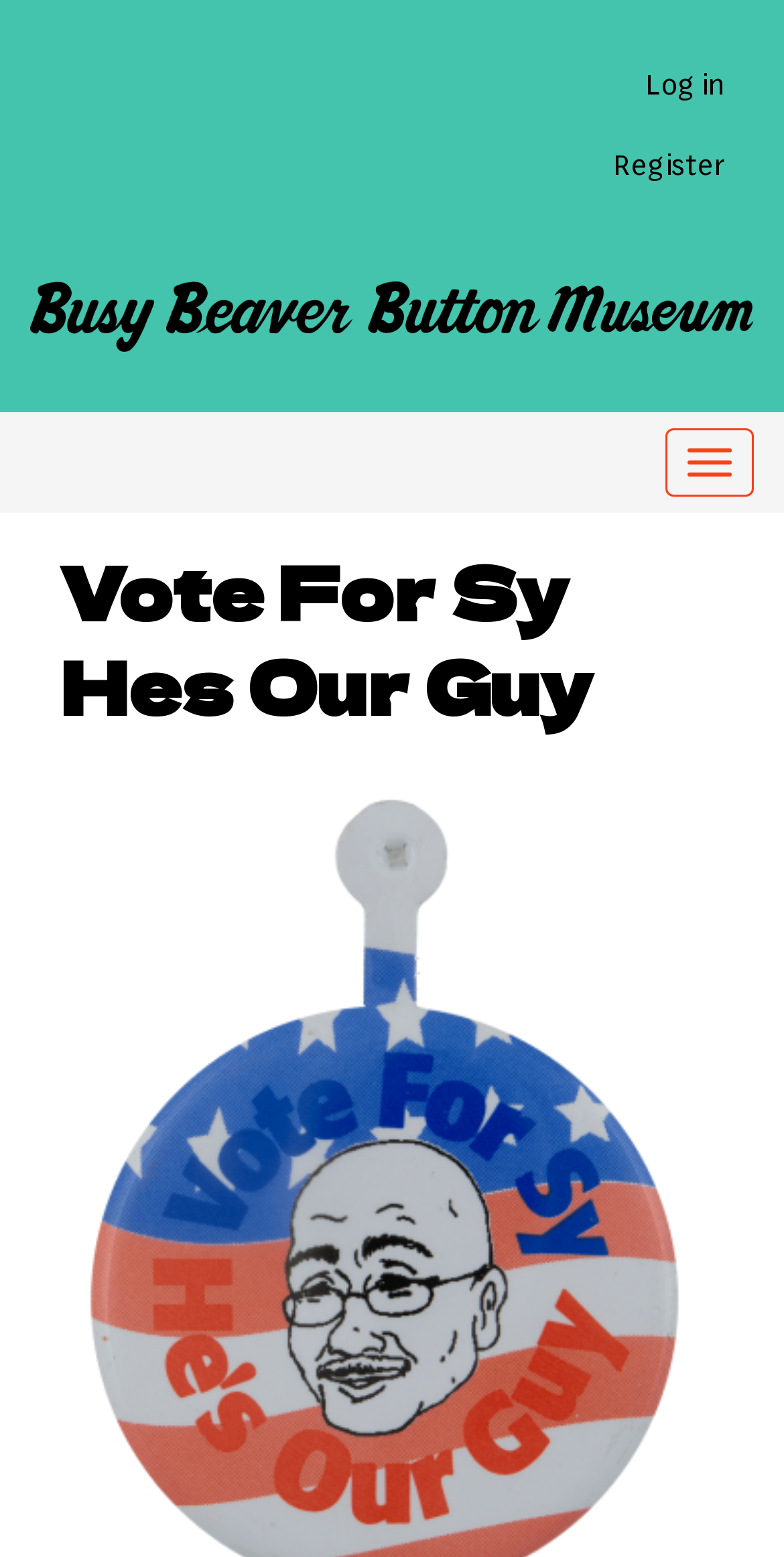Identify the main heading of the webpage and provide its text content.

Vote For Sy Hes Our Guy